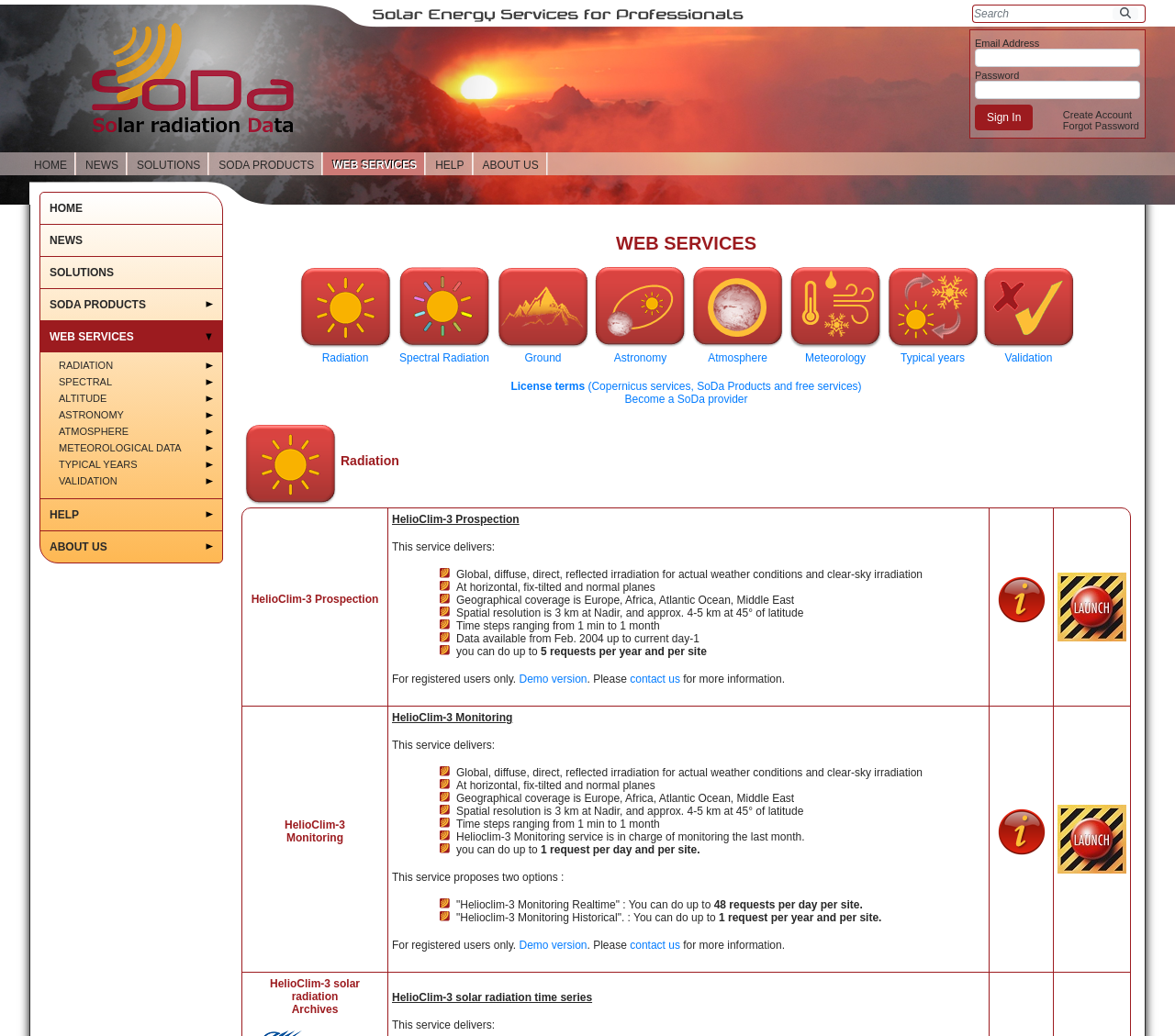What is the language in which the Solar Geometry 1 library is available?
Please respond to the question with a detailed and well-explained answer.

The question can be answered by looking at the table with the rowheader 'Solar Geometry 1'. The gridcell next to it describes the service as 'Daily values of solar declination, distance Earth to Sun, difference true and mean solar time, daylength, sunrise and sunset computed with the Solar Geometry 1 library. The code is available in C.'